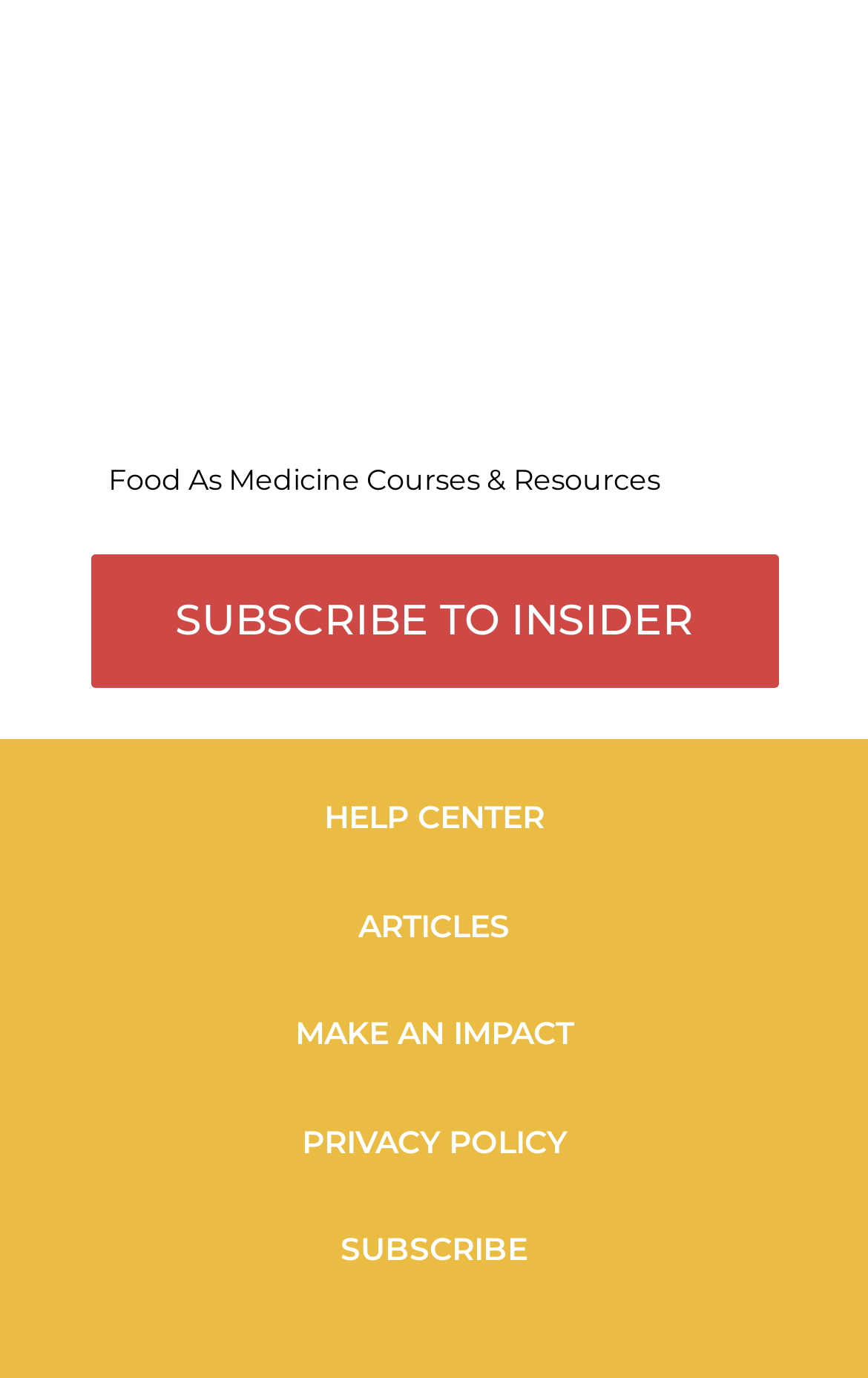Please specify the bounding box coordinates in the format (top-left x, top-left y, bottom-right x, bottom-right y), with values ranging from 0 to 1. Identify the bounding box for the UI component described as follows: Help Center

[0.373, 0.579, 0.627, 0.608]